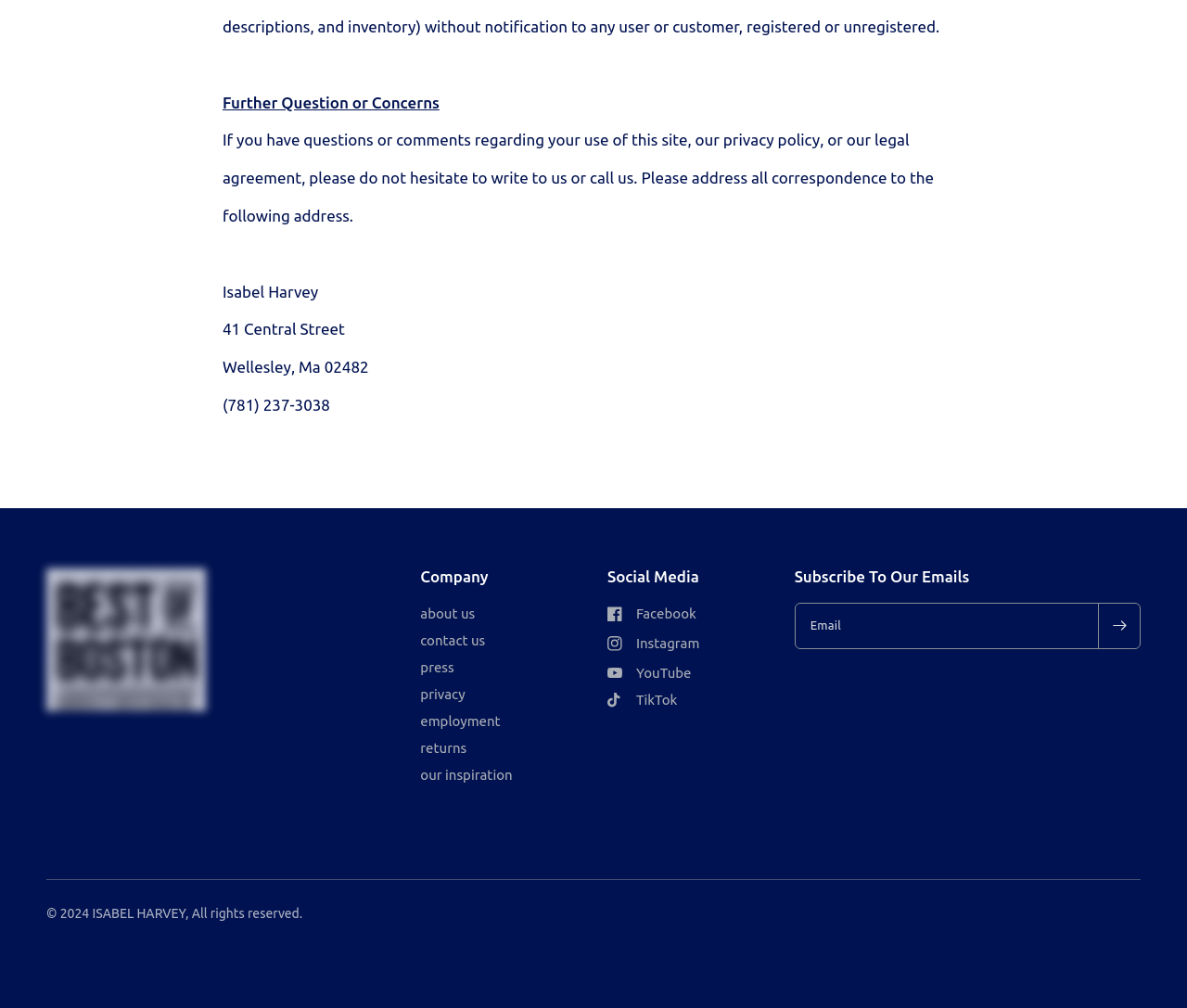Determine the bounding box coordinates for the area that needs to be clicked to fulfill this task: "Contact Isabel Harvey". The coordinates must be given as four float numbers between 0 and 1, i.e., [left, top, right, bottom].

[0.188, 0.28, 0.268, 0.298]